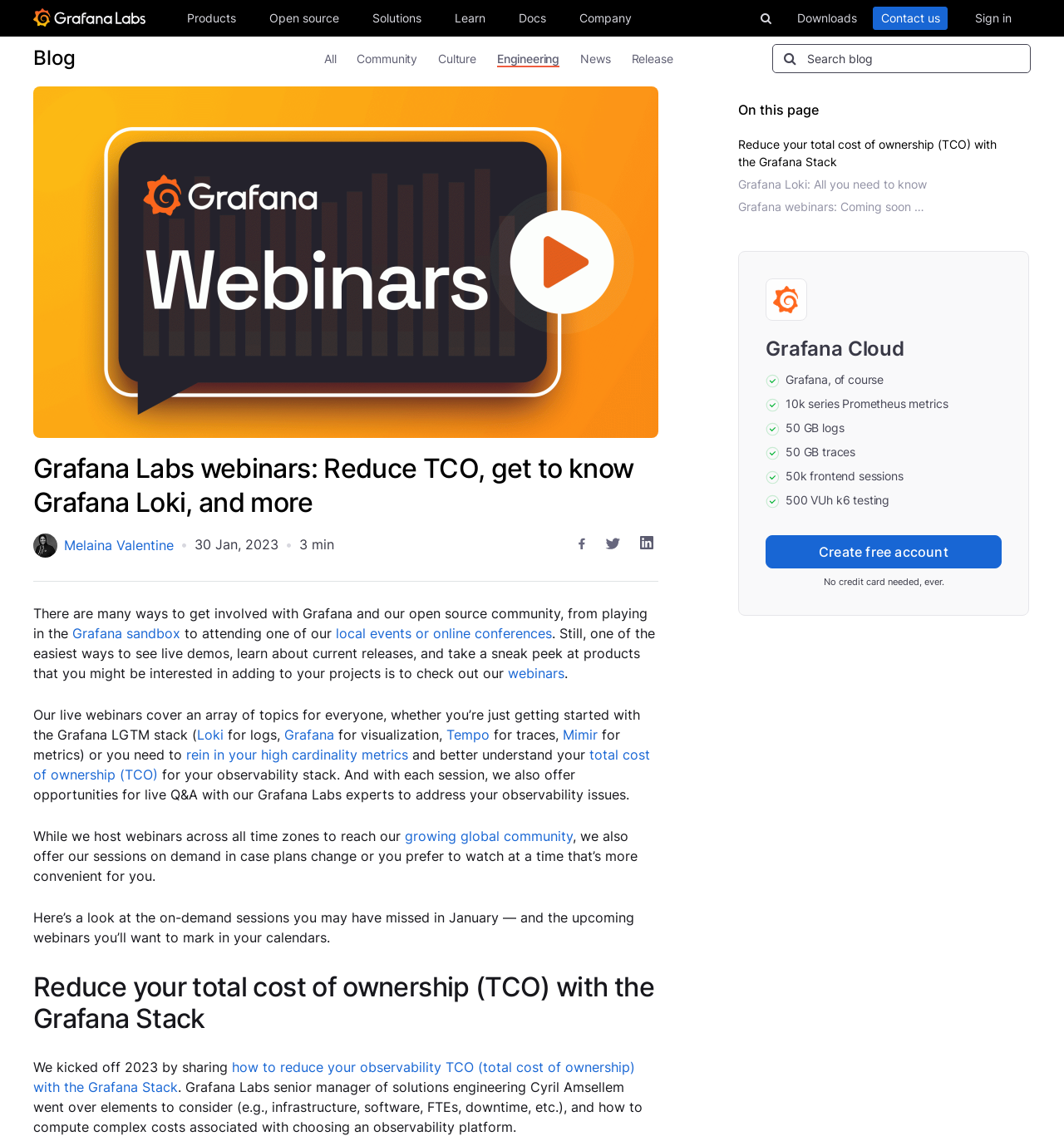What is Grafana Loki? Based on the screenshot, please respond with a single word or phrase.

A multi-tenant log aggregation system